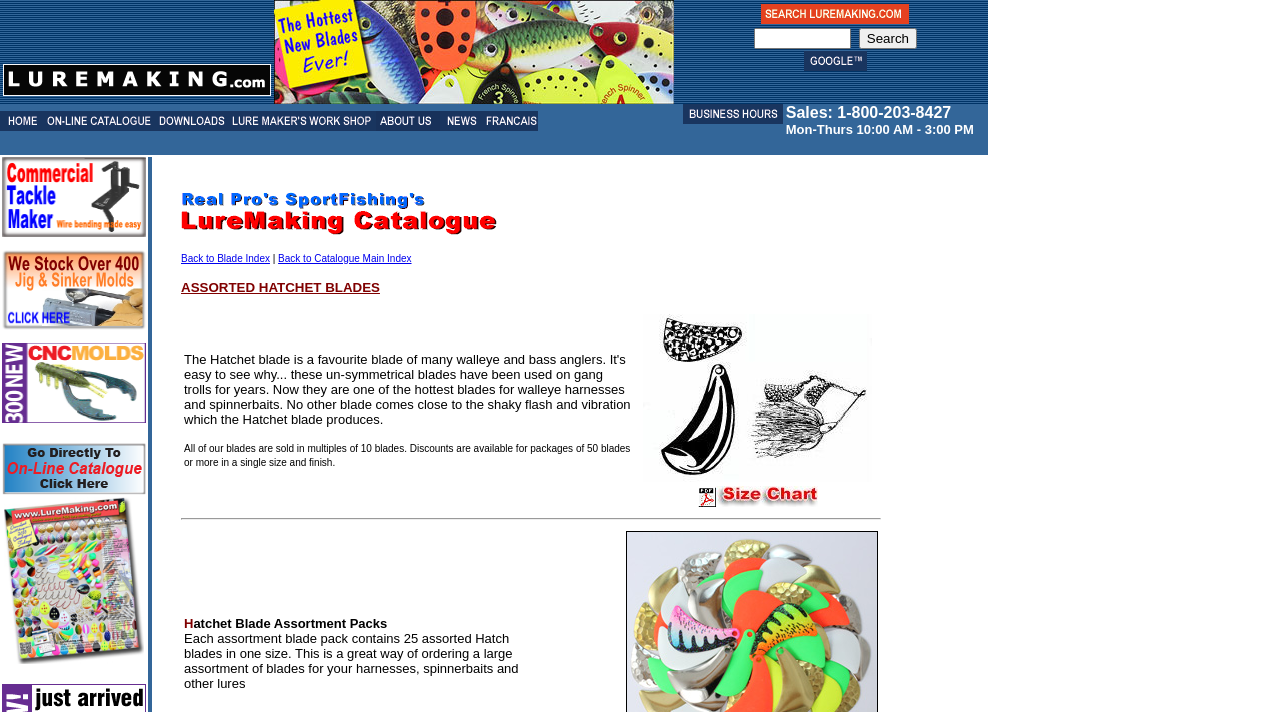Please identify the bounding box coordinates of the element I should click to complete this instruction: 'Click to load pdf size chart'. The coordinates should be given as four float numbers between 0 and 1, like this: [left, top, right, bottom].

[0.559, 0.692, 0.639, 0.716]